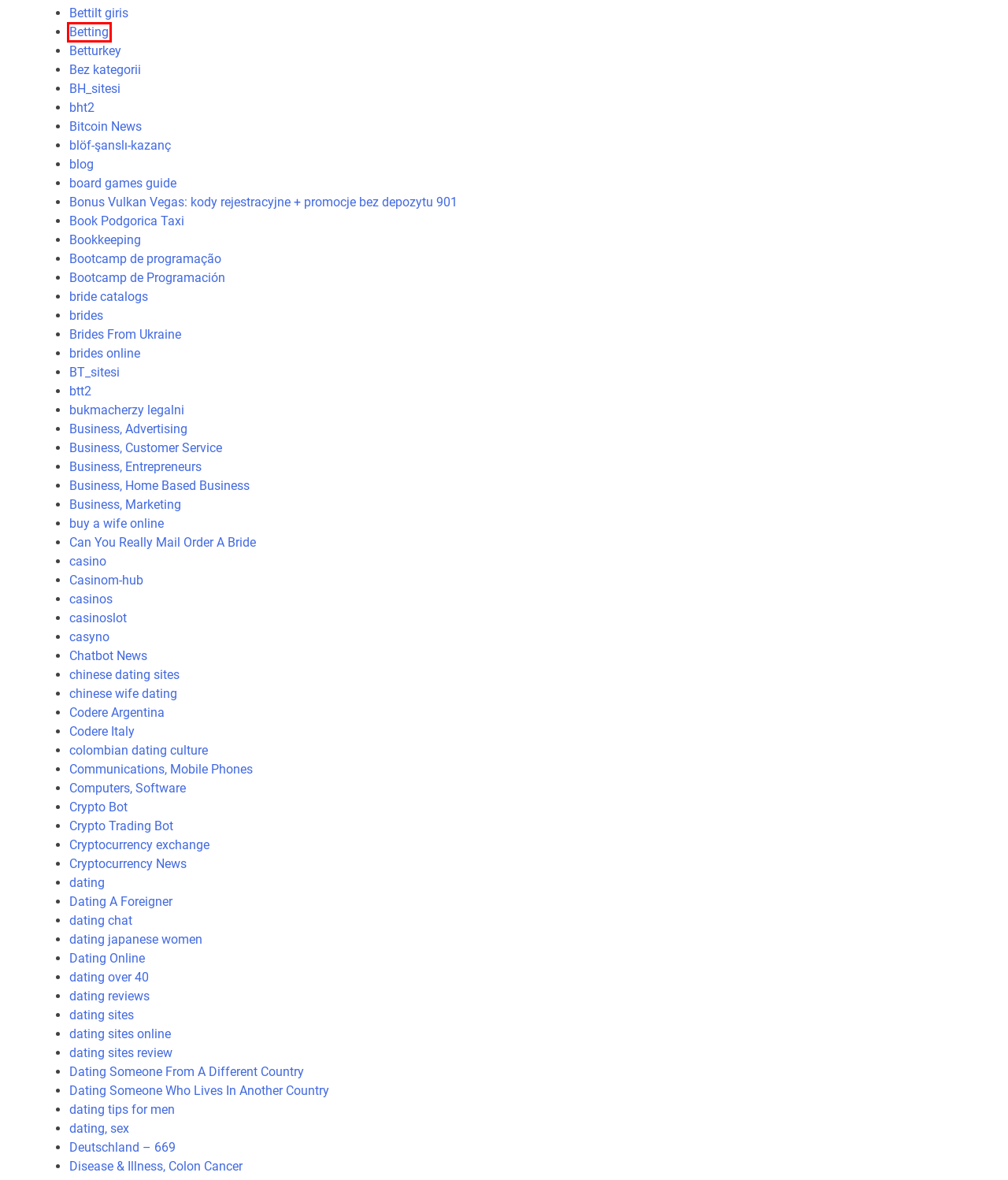You are provided with a screenshot of a webpage containing a red rectangle bounding box. Identify the webpage description that best matches the new webpage after the element in the bounding box is clicked. Here are the potential descriptions:
A. Cryptocurrency exchange – Akademia Retron
B. Crypto Bot – Akademia Retron
C. Brides From Ukraine – Akademia Retron
D. Cryptocurrency News – Akademia Retron
E. dating – Akademia Retron
F. Betting – Akademia Retron
G. Business, Home Based Business – Akademia Retron
H. dating chat – Akademia Retron

F